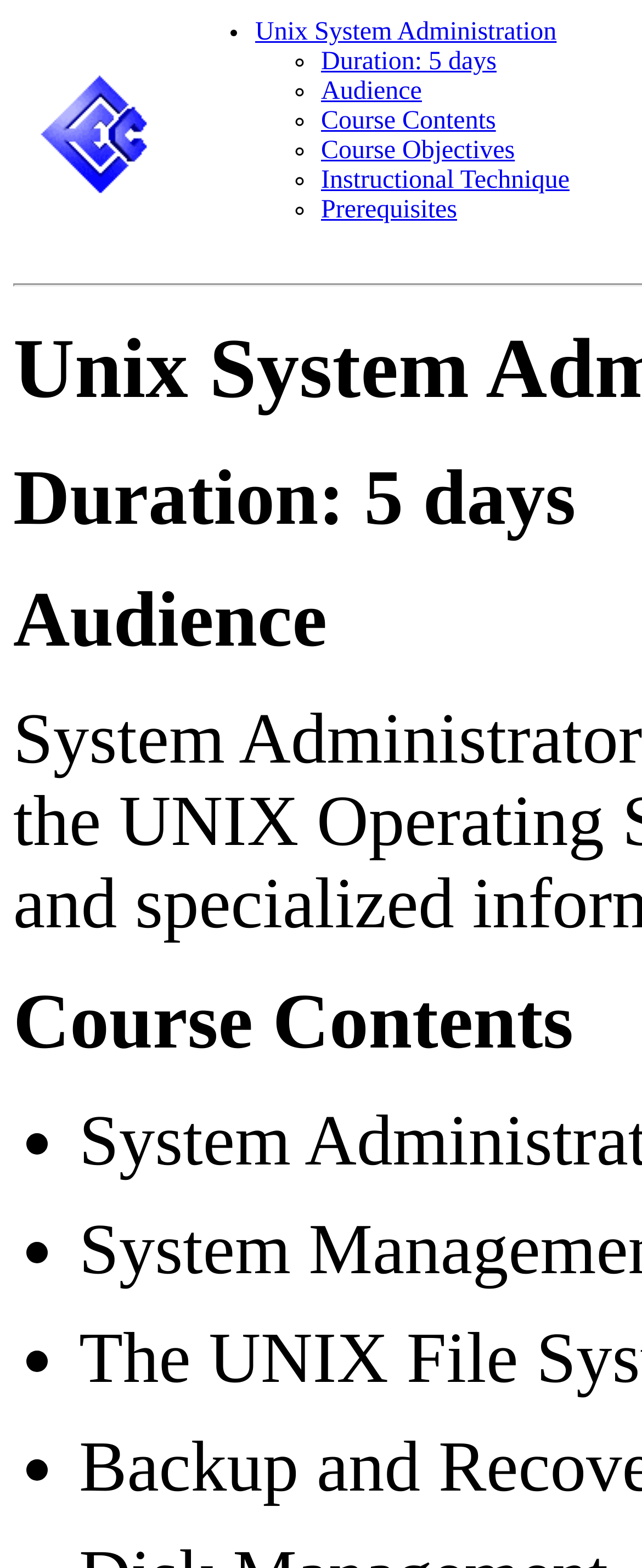Locate the bounding box coordinates of the clickable region to complete the following instruction: "view Unix System Administration."

[0.397, 0.012, 0.867, 0.029]